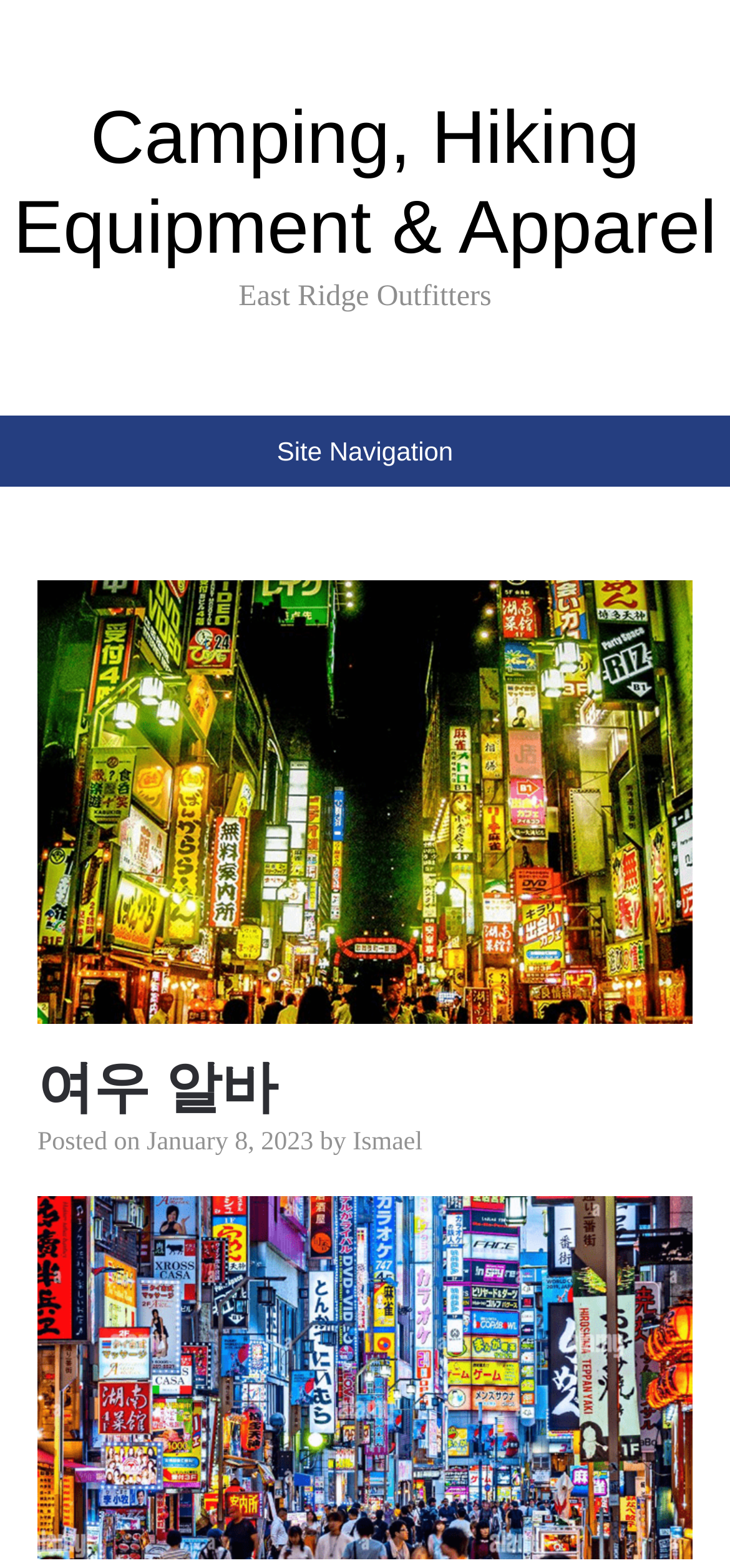Who is the author of the latest article?
Answer the question in a detailed and comprehensive manner.

I found the author of the latest article by looking at the link element 'Ismael' which is located below the heading '여우 알바' and is associated with the text 'by', indicating that it is the author of the article.